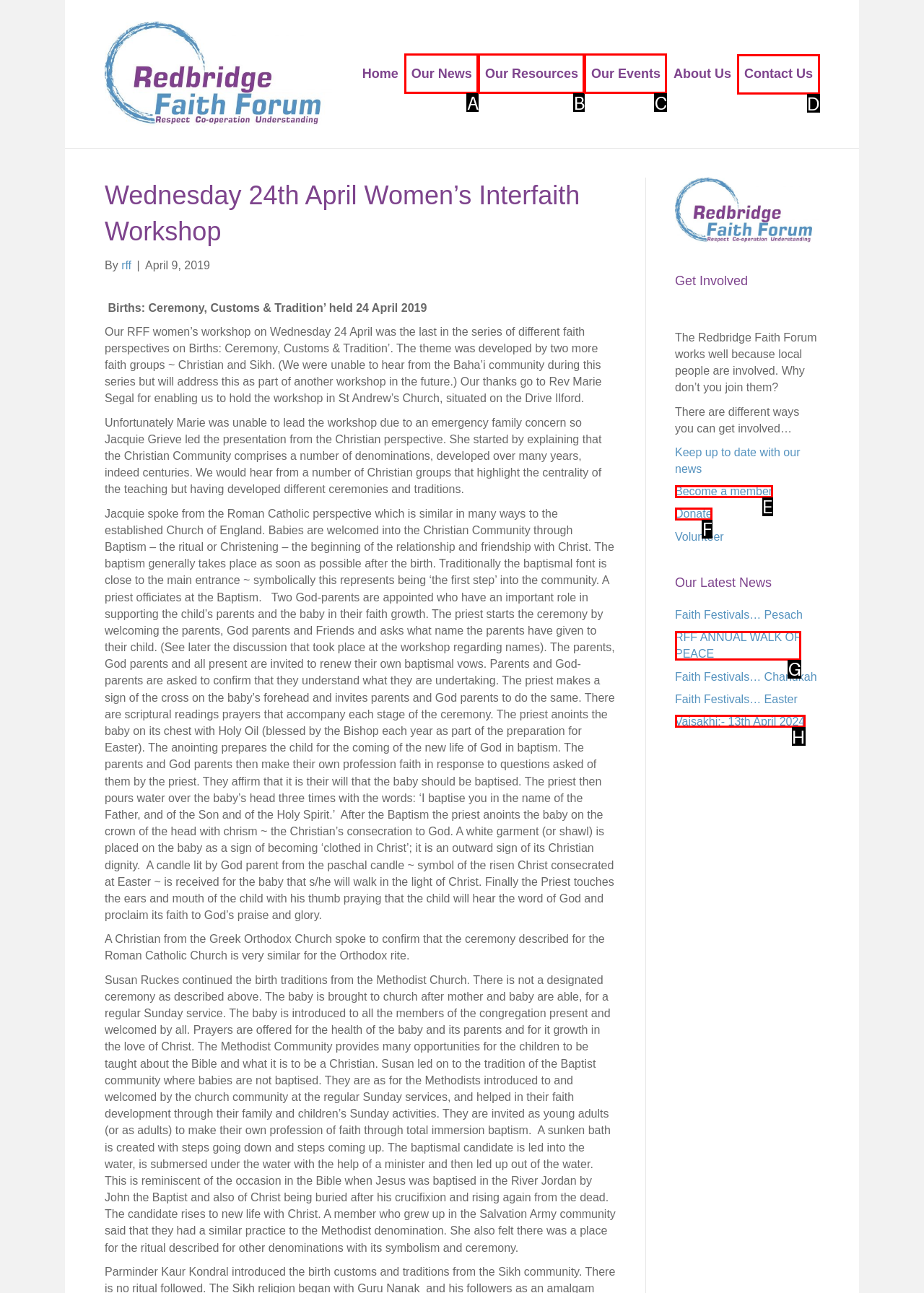Please identify the correct UI element to click for the task: Click the 'Contact Us' link Respond with the letter of the appropriate option.

D